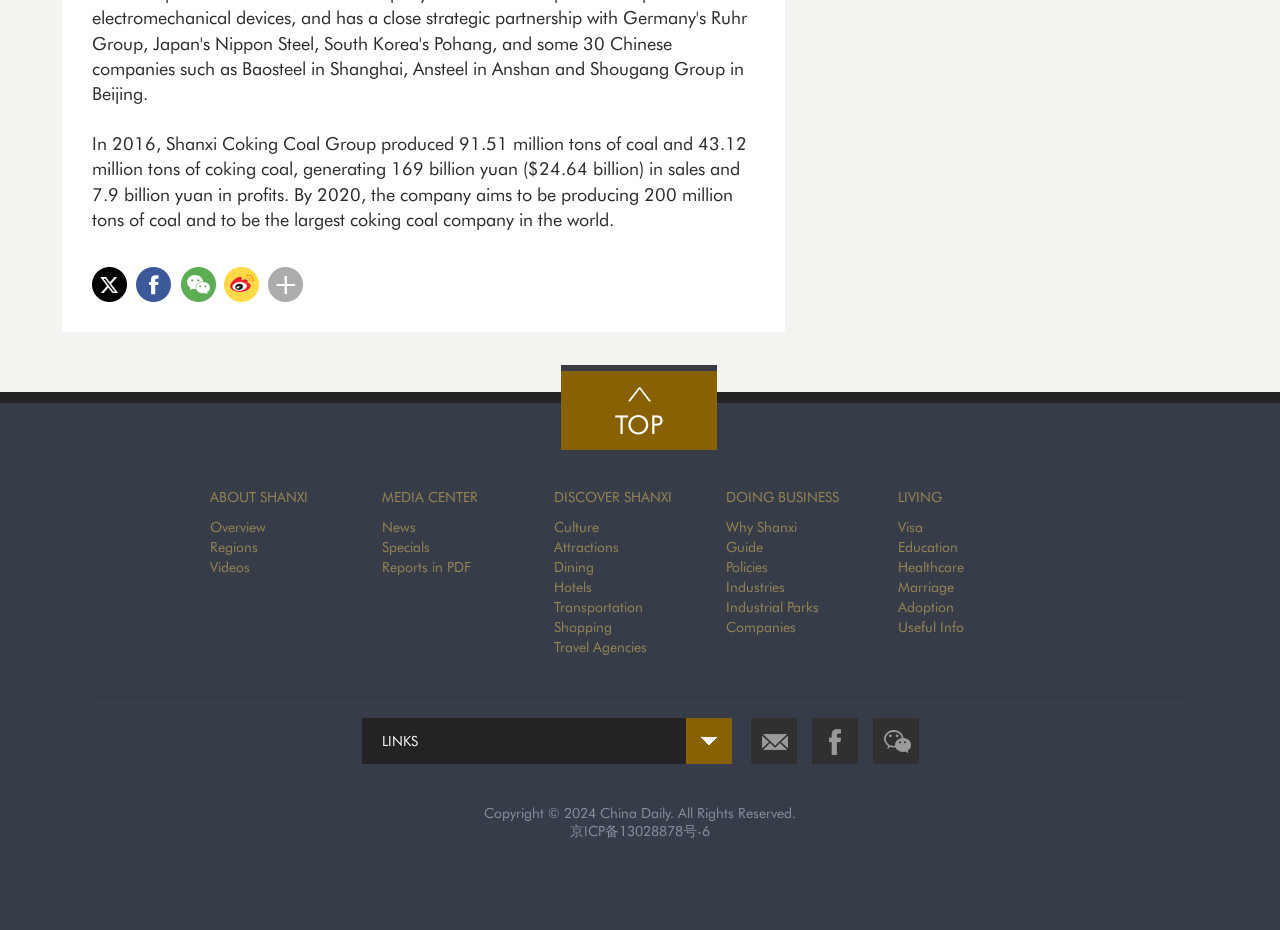Please reply to the following question using a single word or phrase: 
What is the company's goal by 2020?

Producing 200 million tons of coal